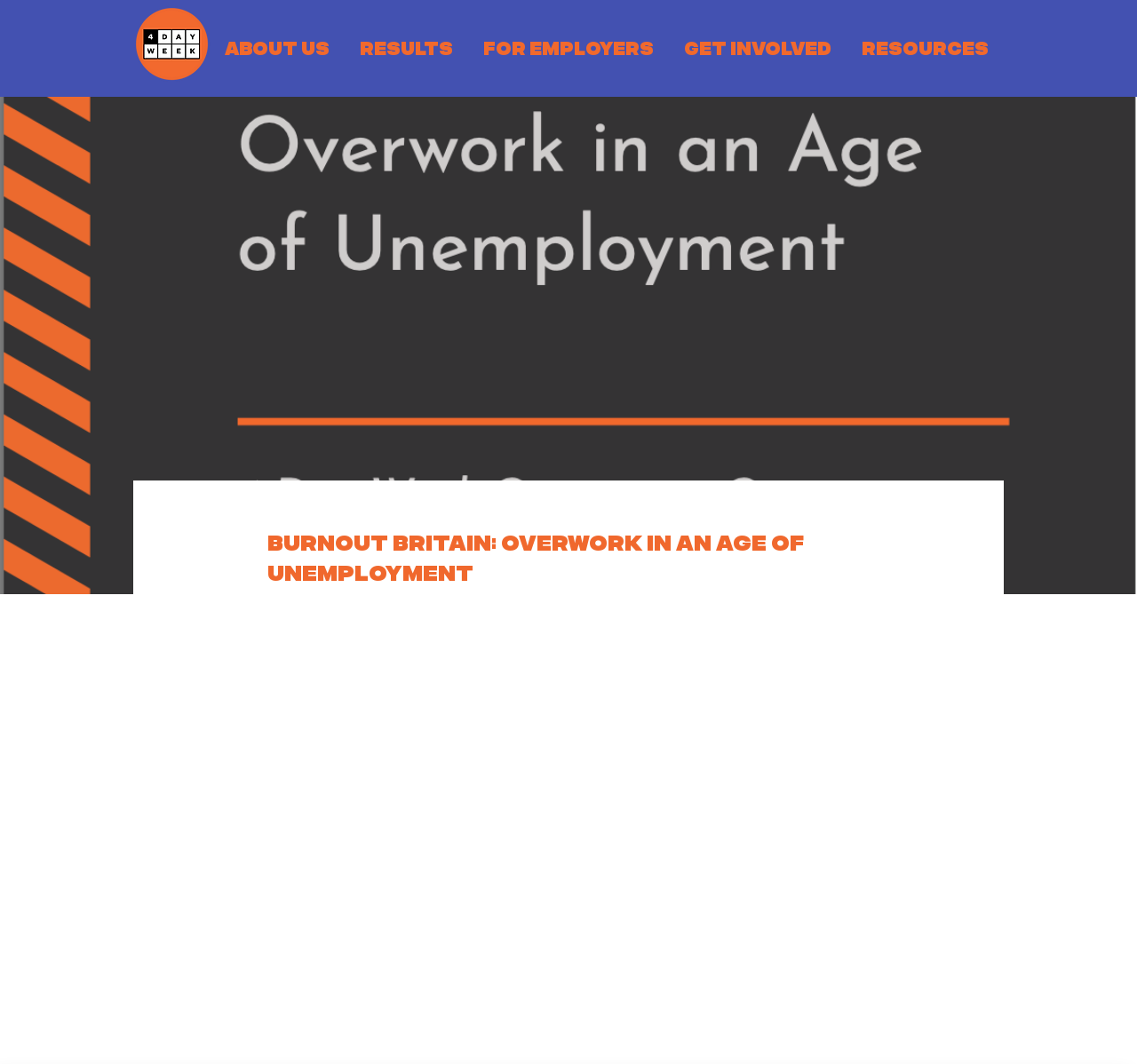Please examine the image and provide a detailed answer to the question: What is the topic of the report?

Based on the webpage content, the report is about the impact of Covid-19 on overwork, mental health, and burnout. The title of the report is 'Burnout Britain: Overwork in an Age of Unemployment', which suggests that the report focuses on the topic of overwork in the context of unemployment.